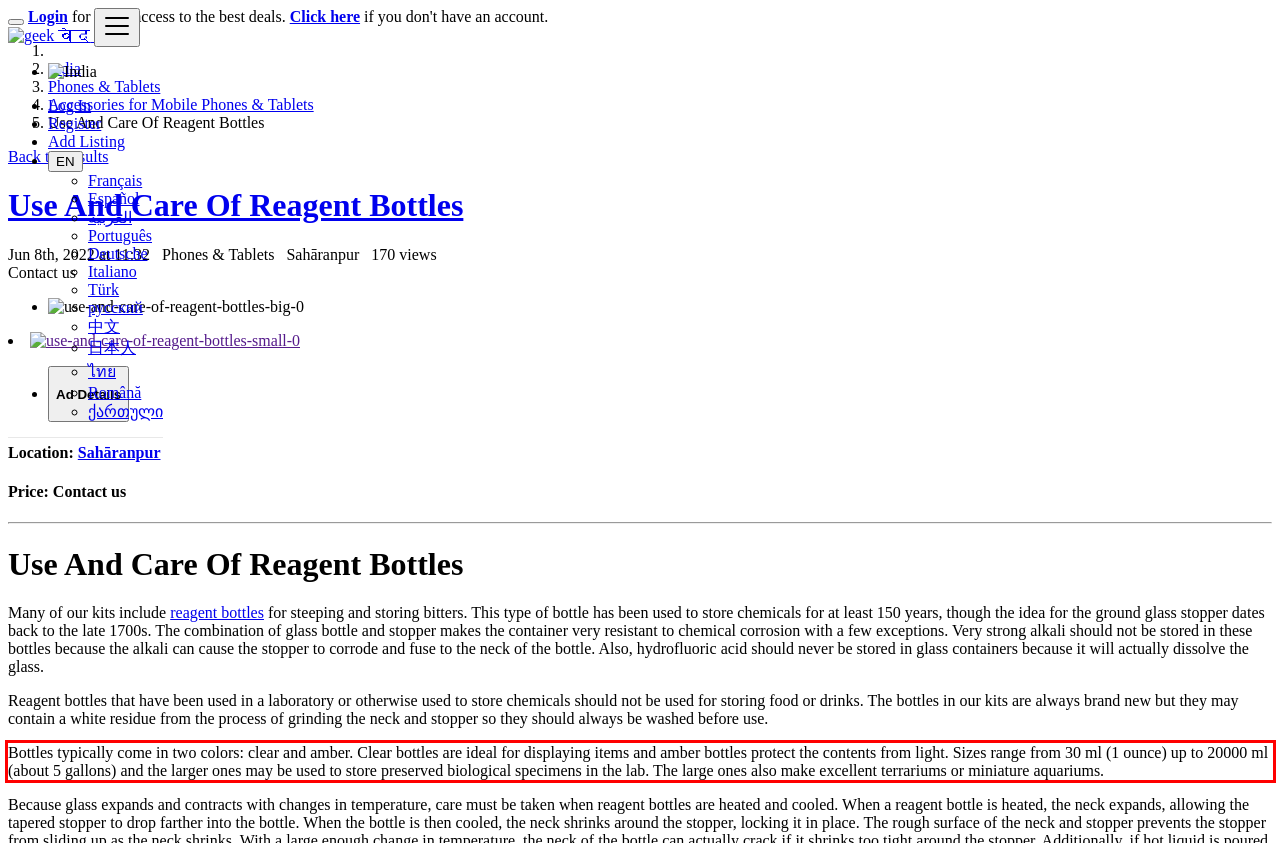From the screenshot of the webpage, locate the red bounding box and extract the text contained within that area.

Bottles typically come in two colors: clear and amber. Clear bottles are ideal for displaying items and amber bottles protect the contents from light. Sizes range from 30 ml (1 ounce) up to 20000 ml (about 5 gallons) and the larger ones may be used to store preserved biological specimens in the lab. The large ones also make excellent terrariums or miniature aquariums.